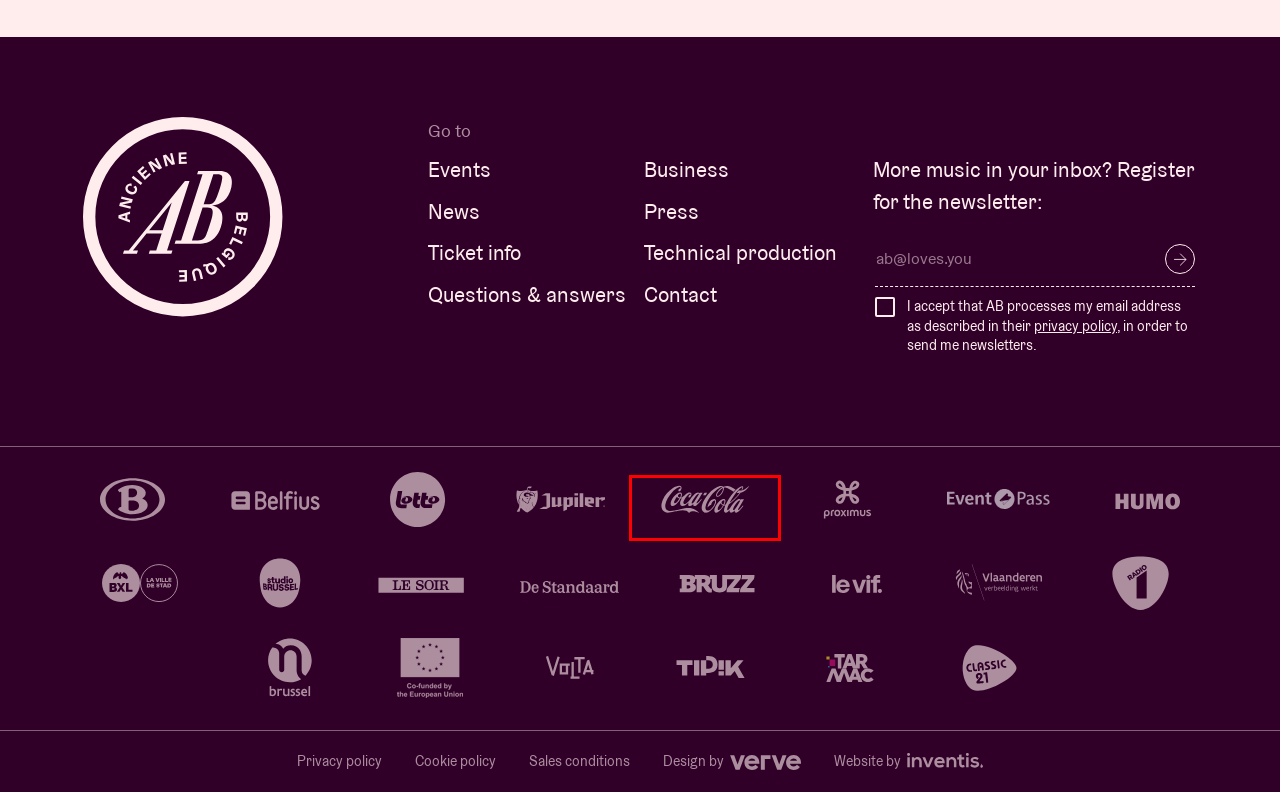You have received a screenshot of a webpage with a red bounding box indicating a UI element. Please determine the most fitting webpage description that matches the new webpage after clicking on the indicated element. The choices are:
A. De wereld verfrissen en het verschil maken | Coca-Cola BE
B. De Standaard
C. VRT MAX
D. Cookie policy - AB
E. Nieuws uit Brussel en de beste cultuurtips | BRUZZ
F. Welkom bij Proximus – Internet, gsm, telefoon, mobiel en tv | Proximus
G. Officiële website Europese Commissie - Europese Commissie
H. Le Vif - Tous les jours, toute l'info.

A